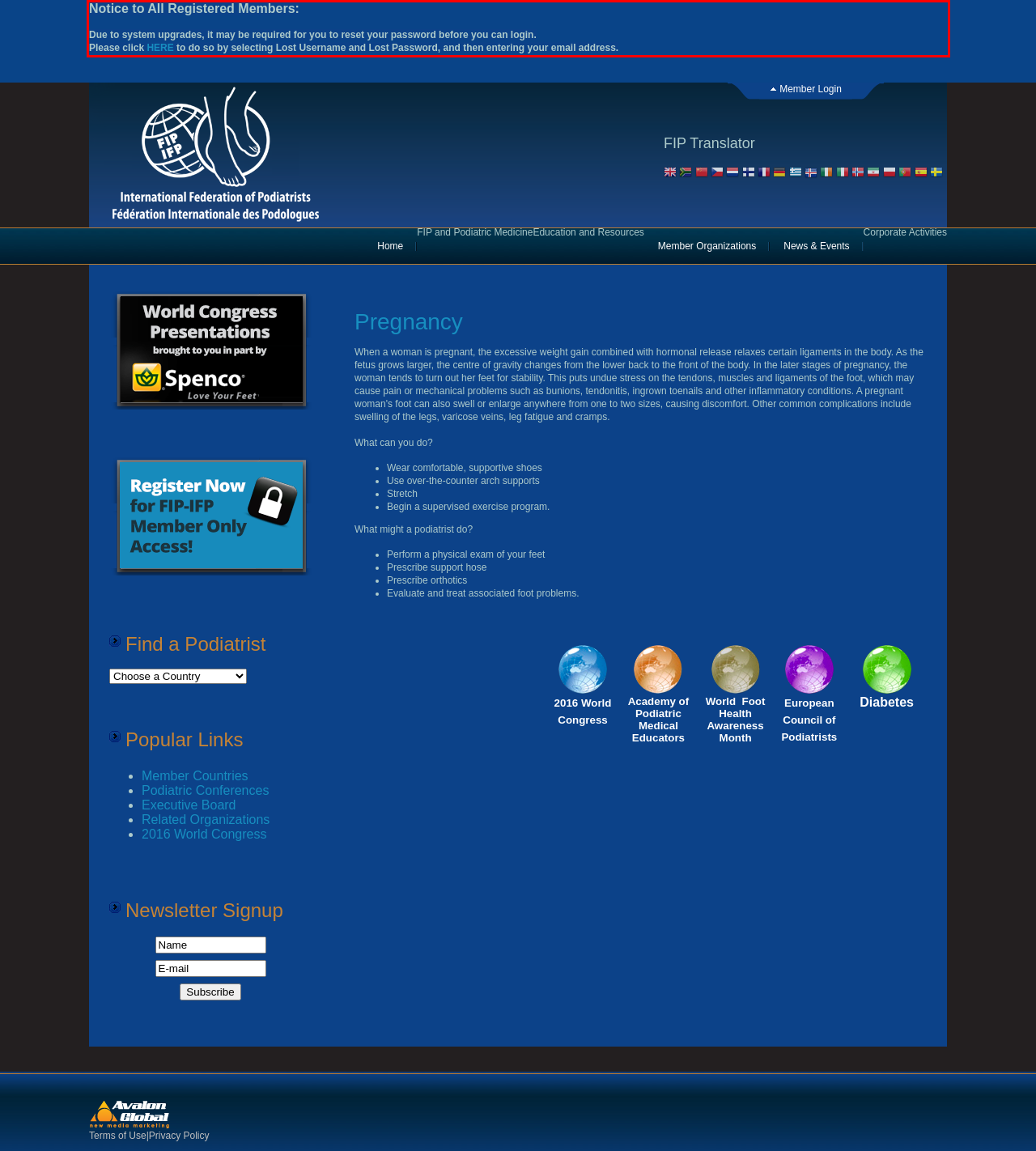Analyze the screenshot of the webpage that features a red bounding box and recognize the text content enclosed within this red bounding box.

Notice to All Registered Members: Due to system upgrades, it may be required for you to reset your password before you can login. Please click HERE to do so by selecting Lost Username and Lost Password, and then entering your email address.